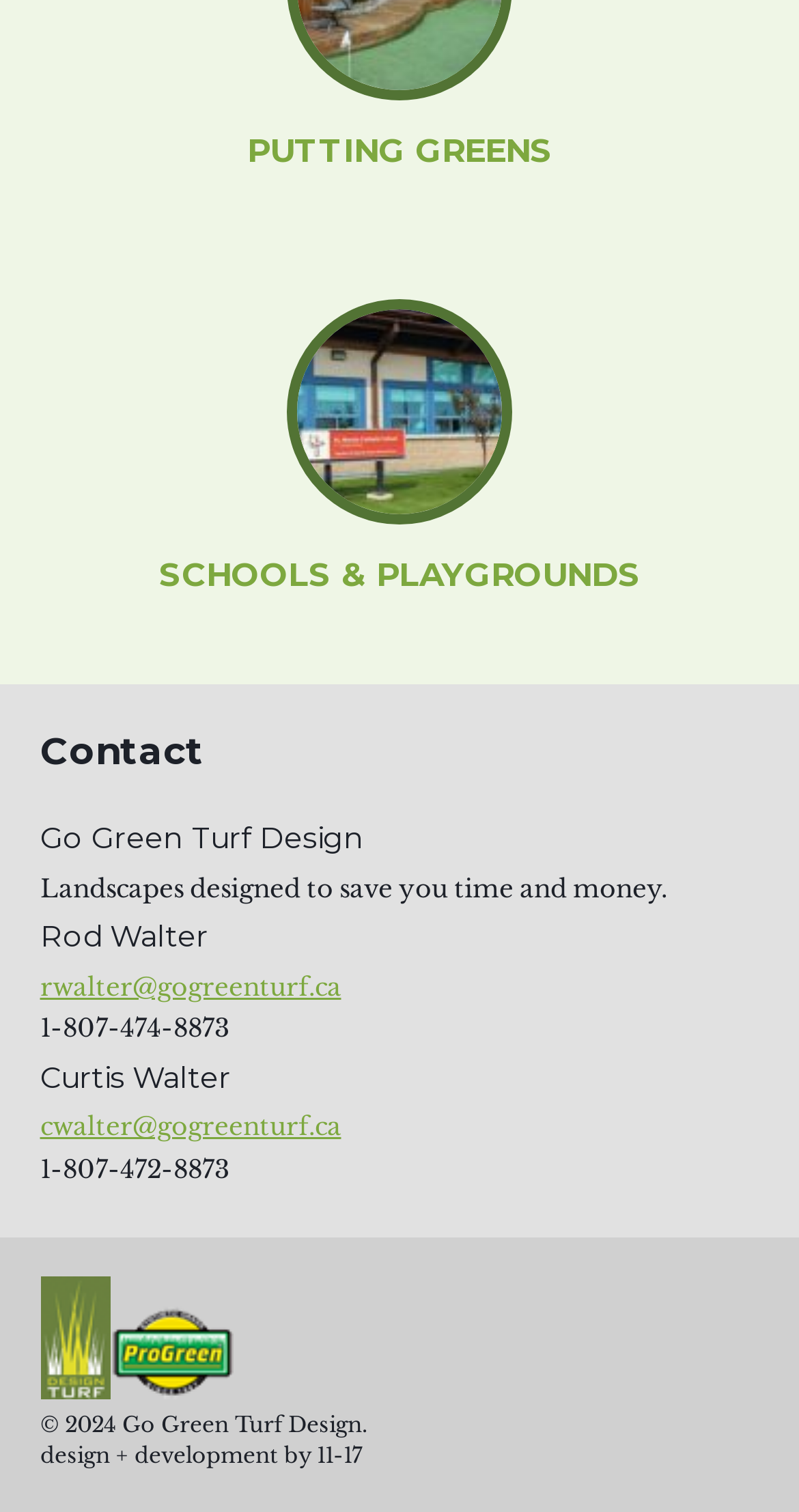Find the bounding box coordinates for the element described here: "Schools & Playgrounds".

[0.05, 0.155, 0.95, 0.436]